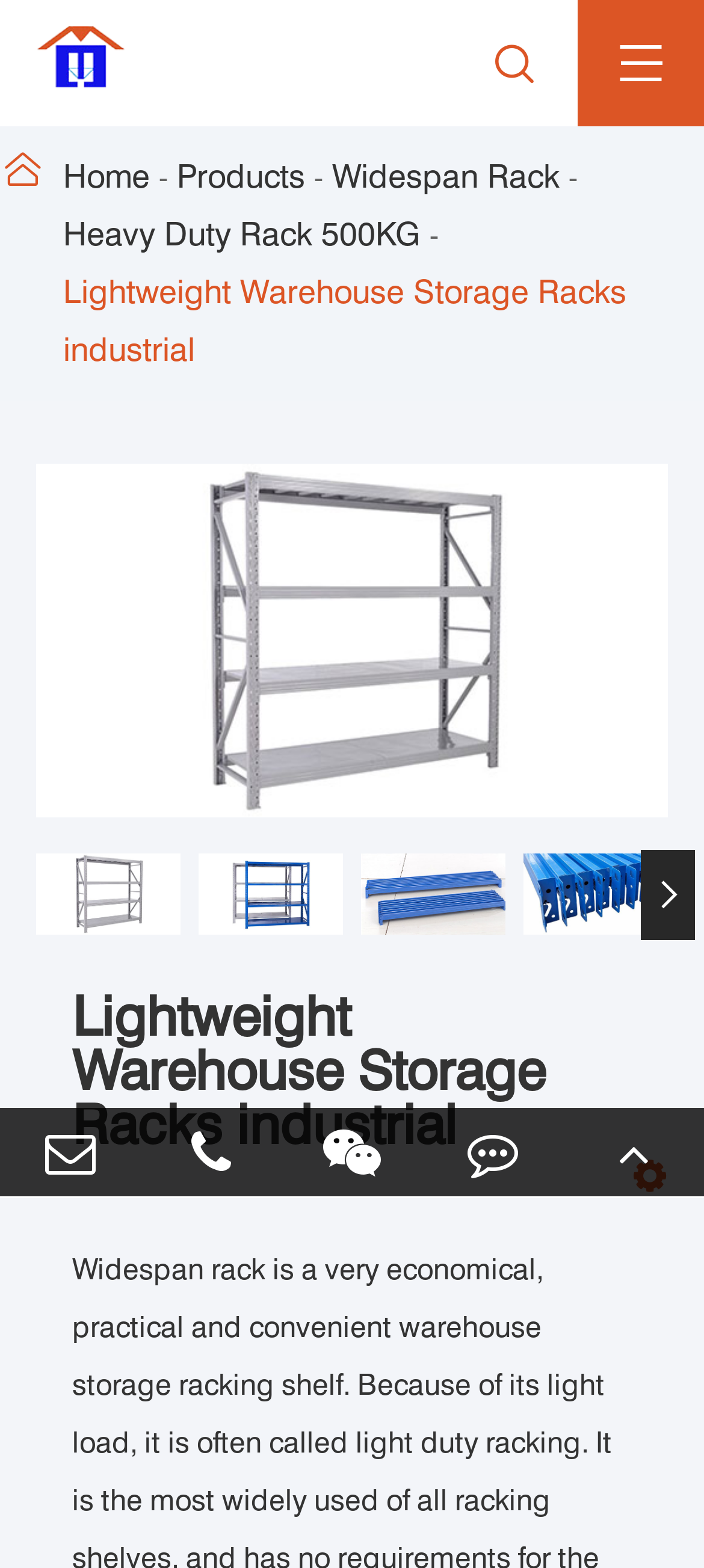Identify the bounding box coordinates of the section that should be clicked to achieve the task described: "Click the 'Home' link".

[0.09, 0.094, 0.213, 0.131]